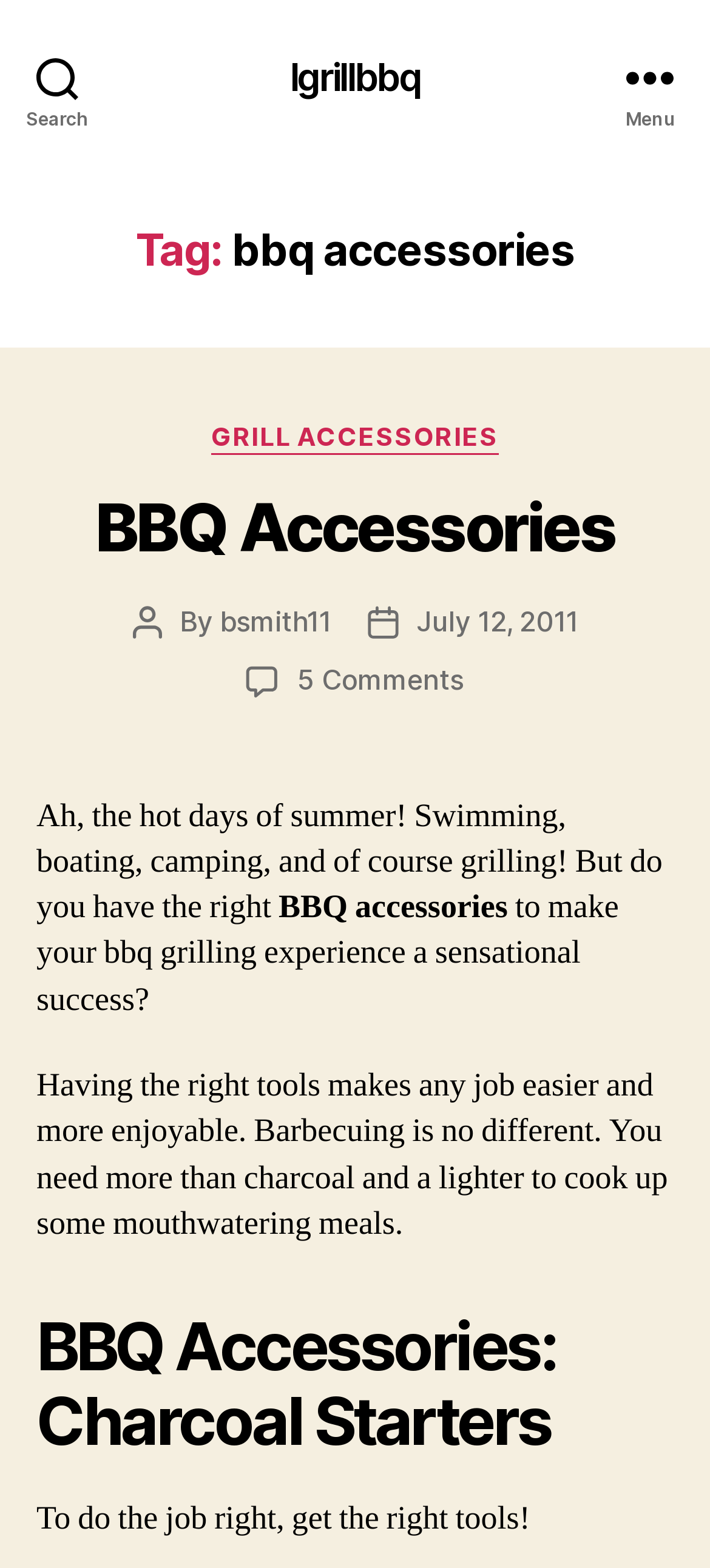Locate the bounding box coordinates of the area that needs to be clicked to fulfill the following instruction: "View GRILL ACCESSORIES category". The coordinates should be in the format of four float numbers between 0 and 1, namely [left, top, right, bottom].

[0.298, 0.268, 0.702, 0.29]